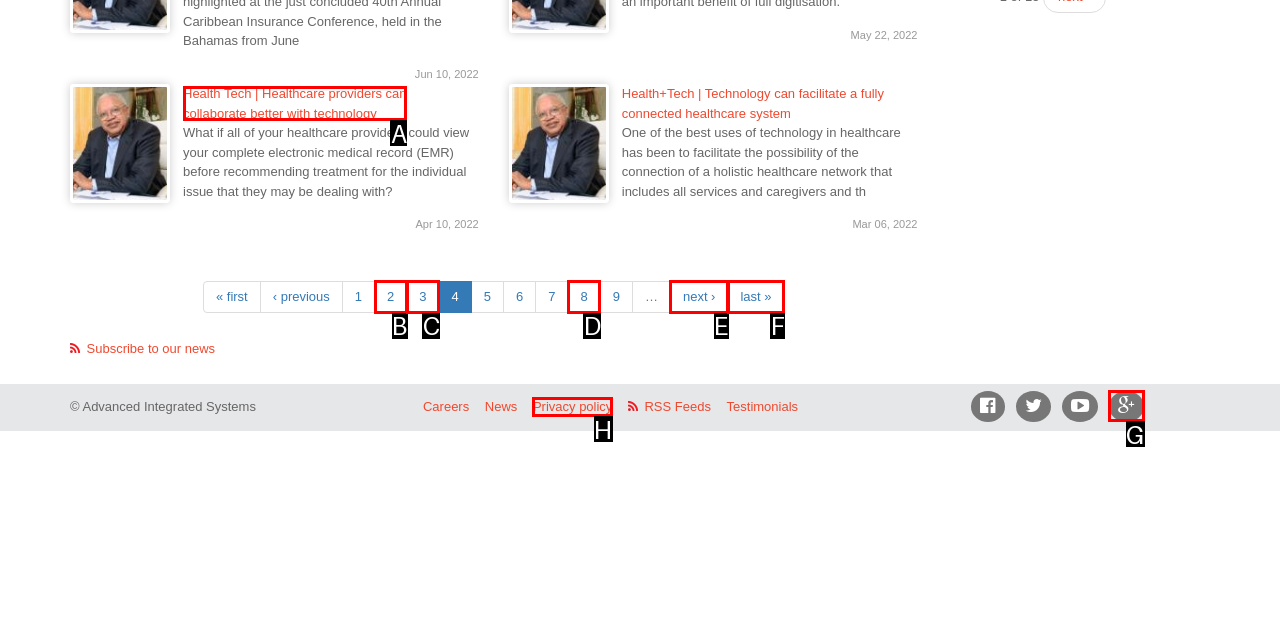Point out the HTML element that matches the following description: 8
Answer with the letter from the provided choices.

D